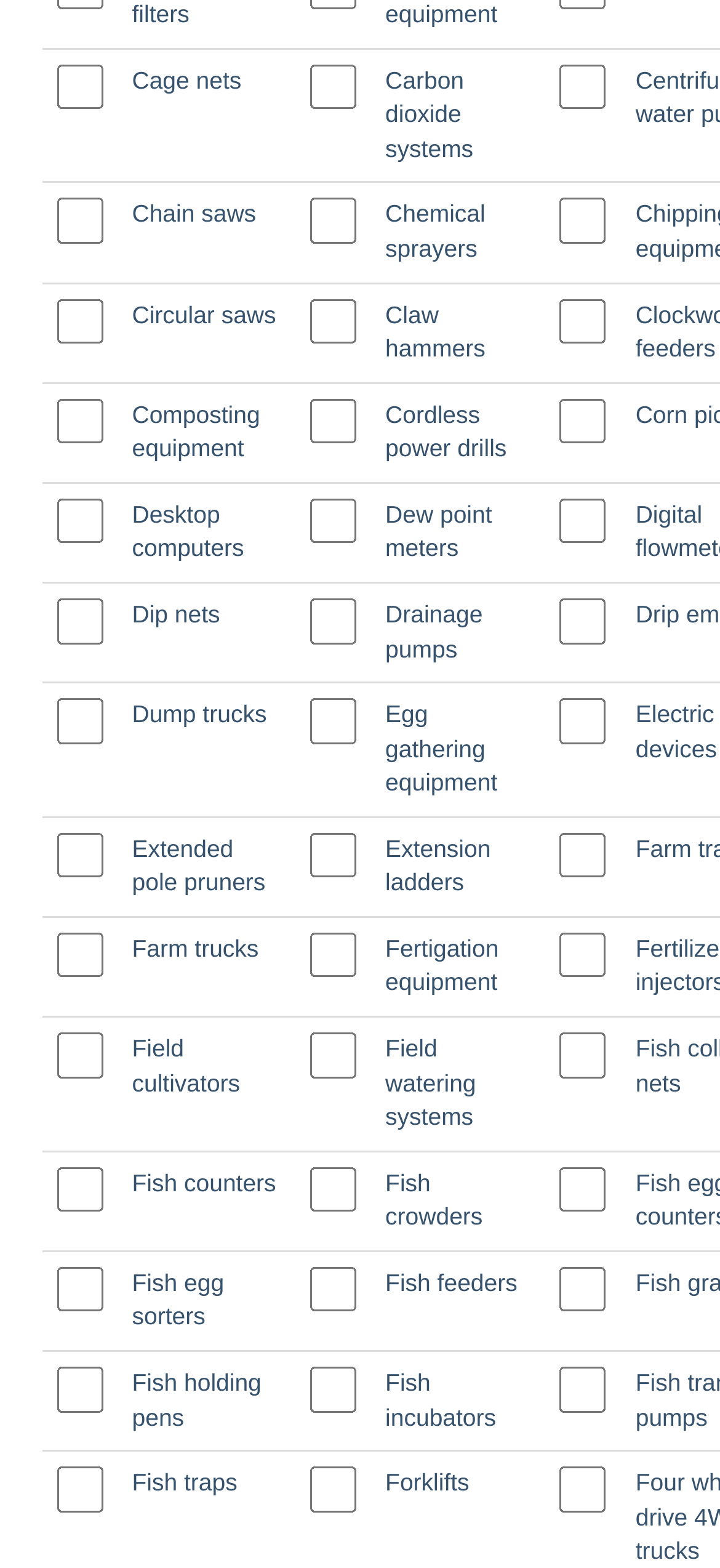Respond with a single word or phrase to the following question: What is the item below 'Chain saws'?

Chemical sprayers